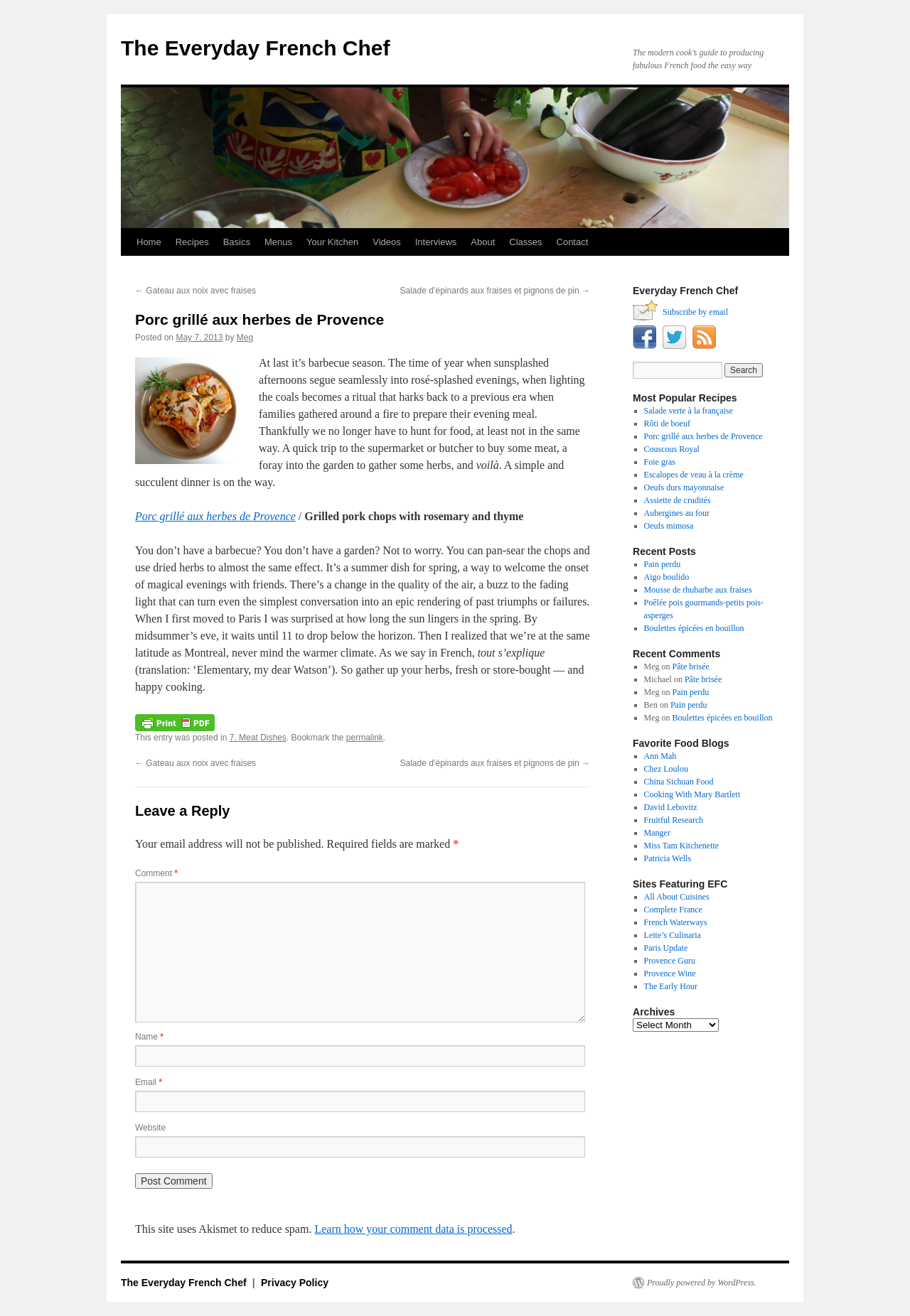Pinpoint the bounding box coordinates of the clickable area necessary to execute the following instruction: "Leave a comment". The coordinates should be given as four float numbers between 0 and 1, namely [left, top, right, bottom].

[0.148, 0.67, 0.643, 0.777]